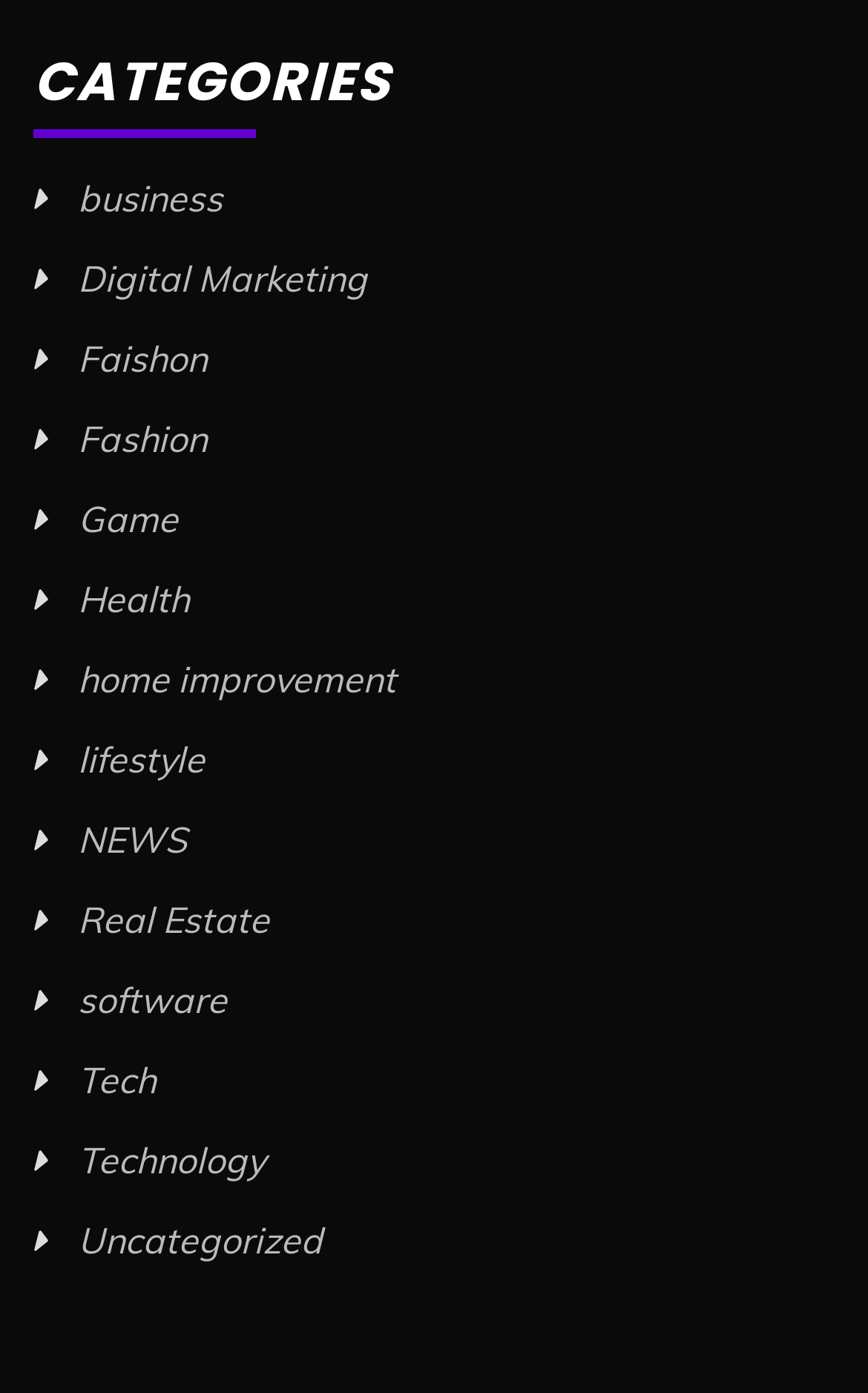Answer the question below in one word or phrase:
How many categories are available?

14